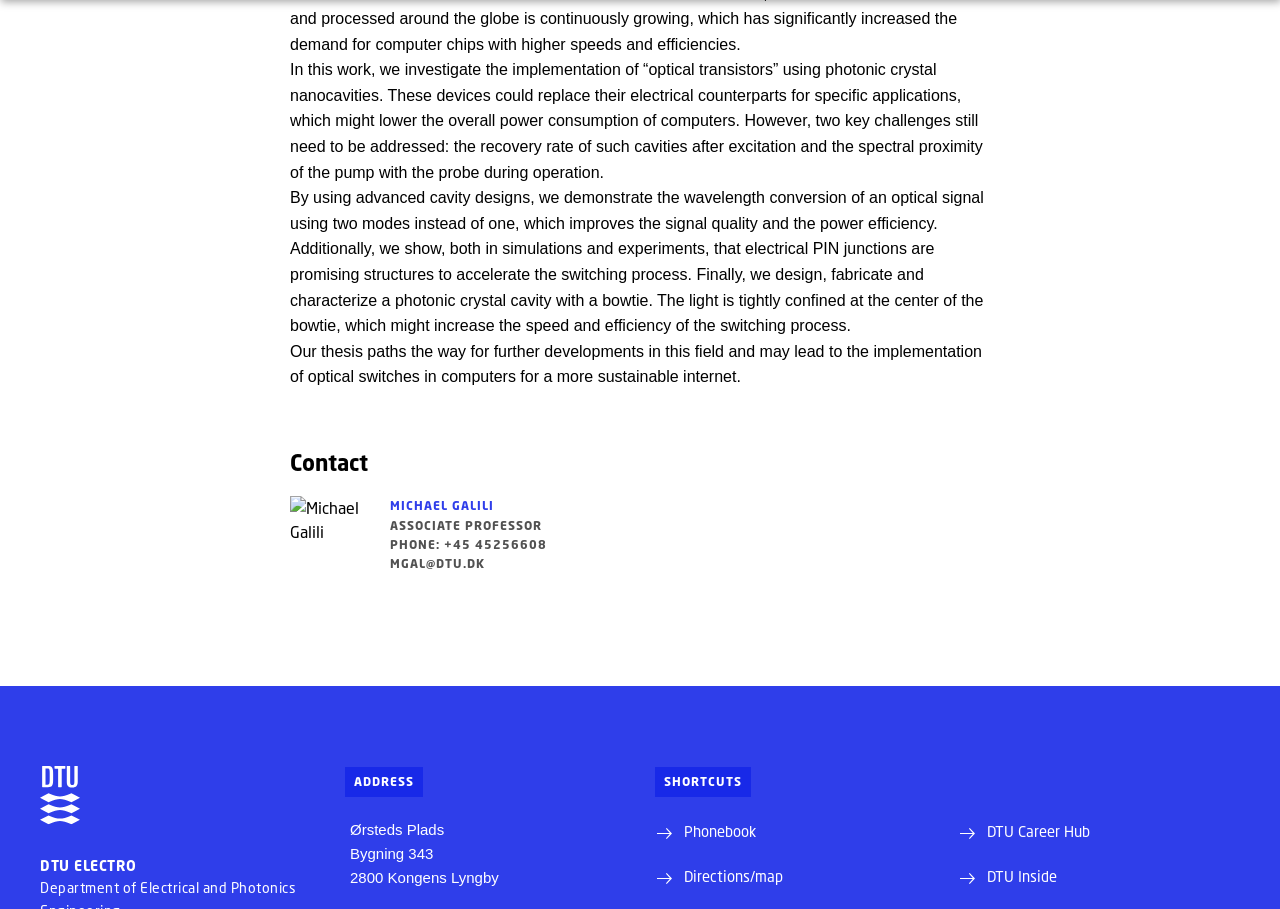Provide a thorough and detailed response to the question by examining the image: 
How many rows are in the table describing cookies?

The table describing cookies has 7 rows, each row representing a different cookie, including its name, provider/domain, expiration, and description.